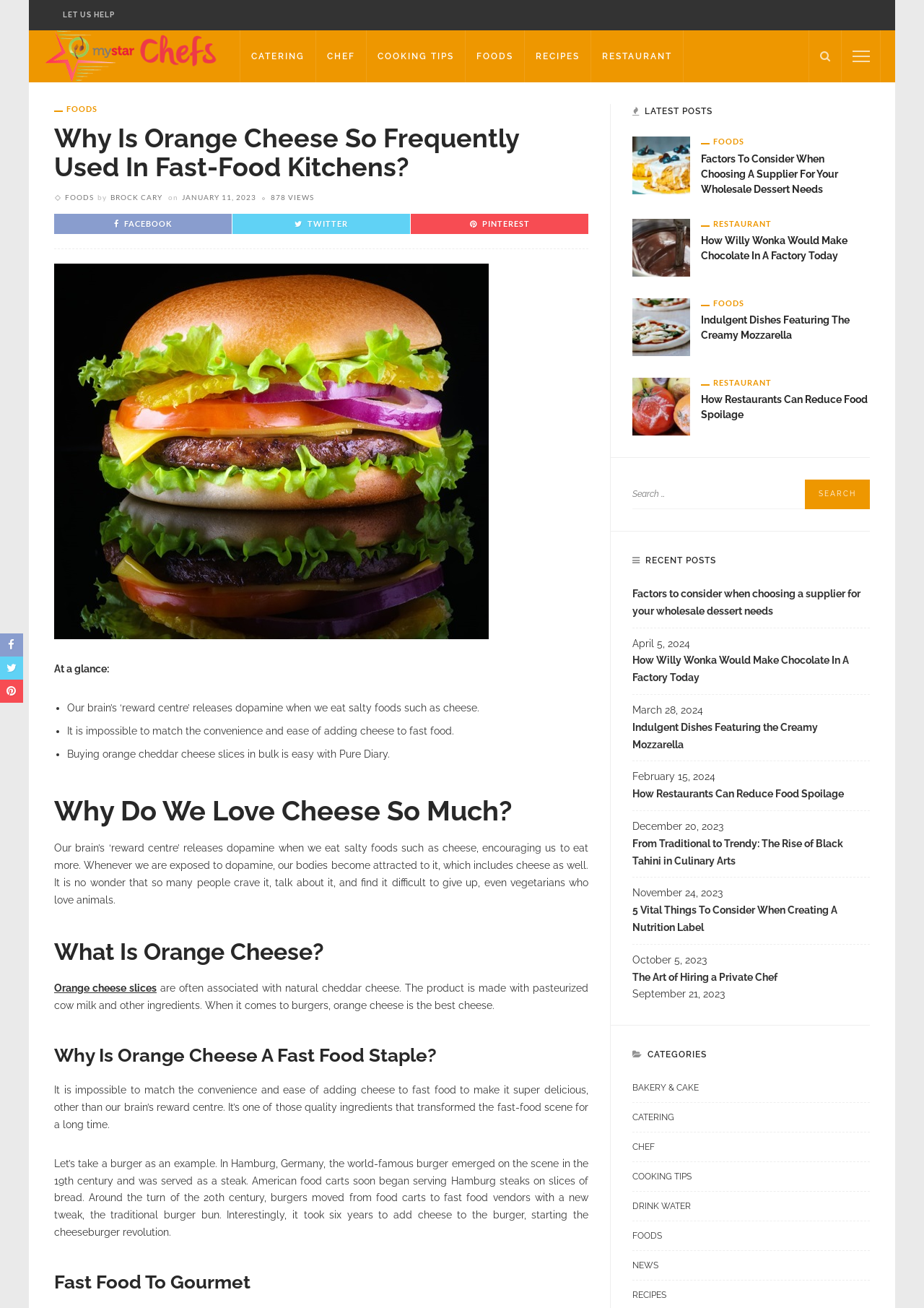How many social media links are there?
Look at the screenshot and respond with a single word or phrase.

3